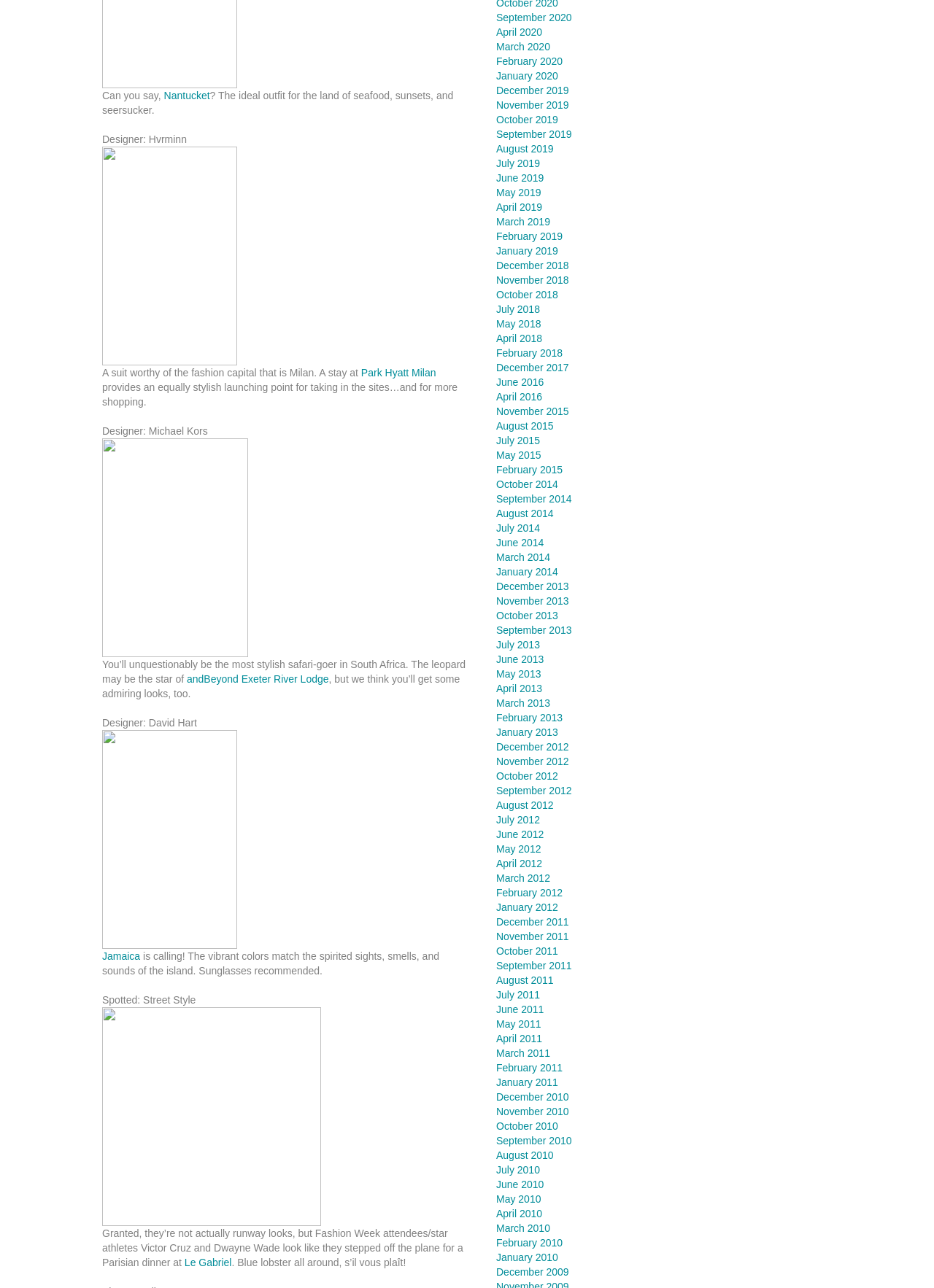Pinpoint the bounding box coordinates of the area that must be clicked to complete this instruction: "Read September 2020".

[0.531, 0.009, 0.612, 0.018]